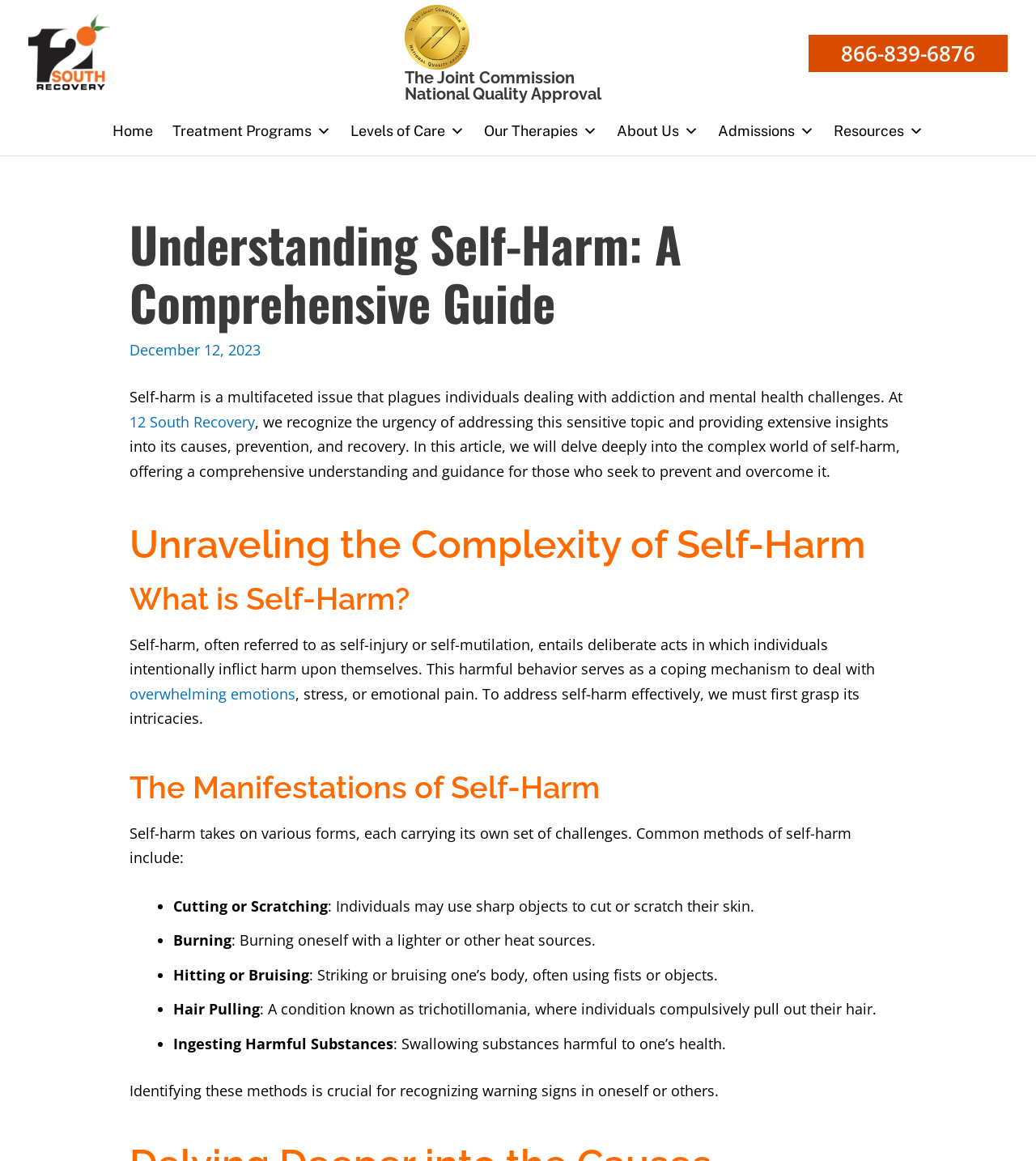Could you find the bounding box coordinates of the clickable area to complete this instruction: "Learn about 12 South Recovery"?

[0.125, 0.355, 0.246, 0.371]